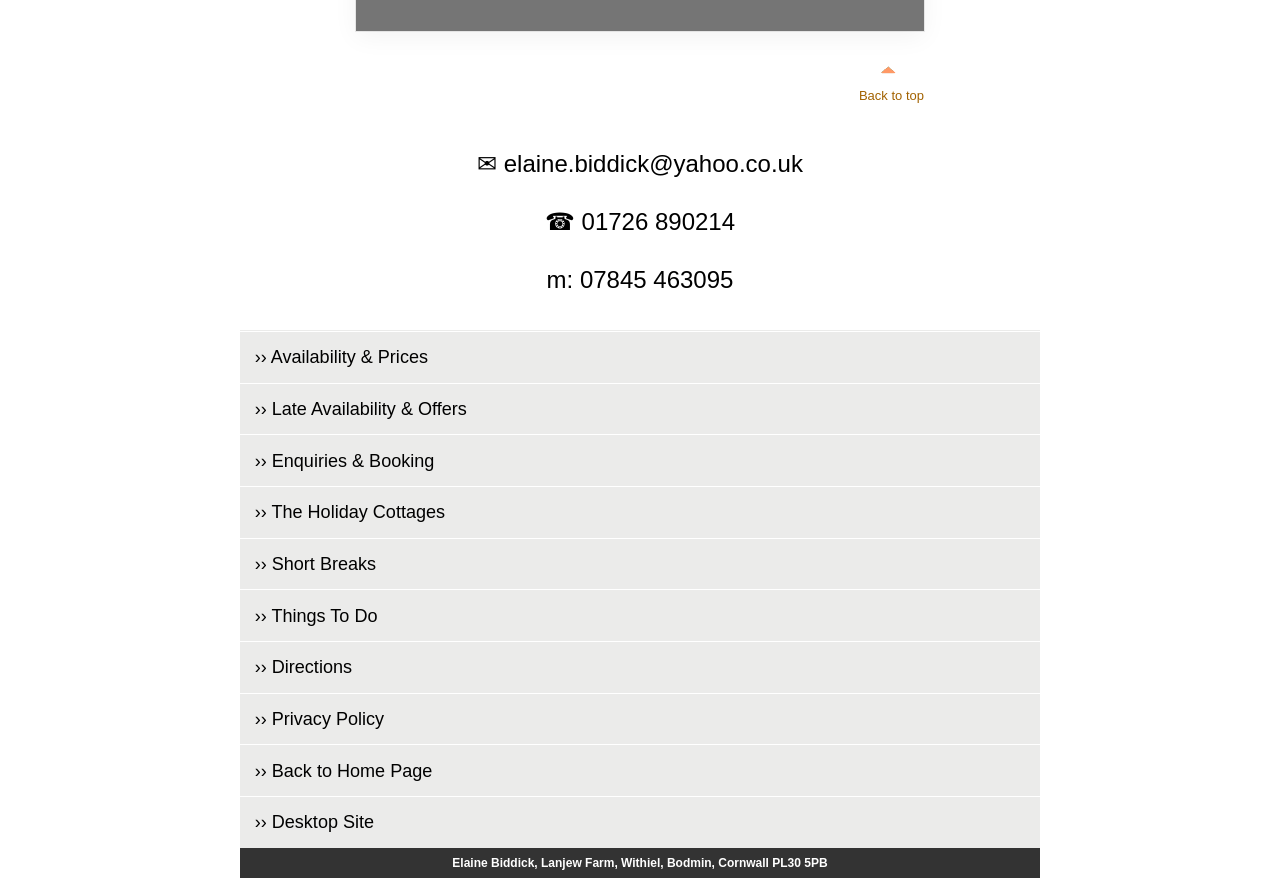What is the email address of Elaine Biddick?
Deliver a detailed and extensive answer to the question.

I found the email address by looking at the link element with the text '✉ elaine.biddick@yahoo.co.uk' which is located at the top of the page.